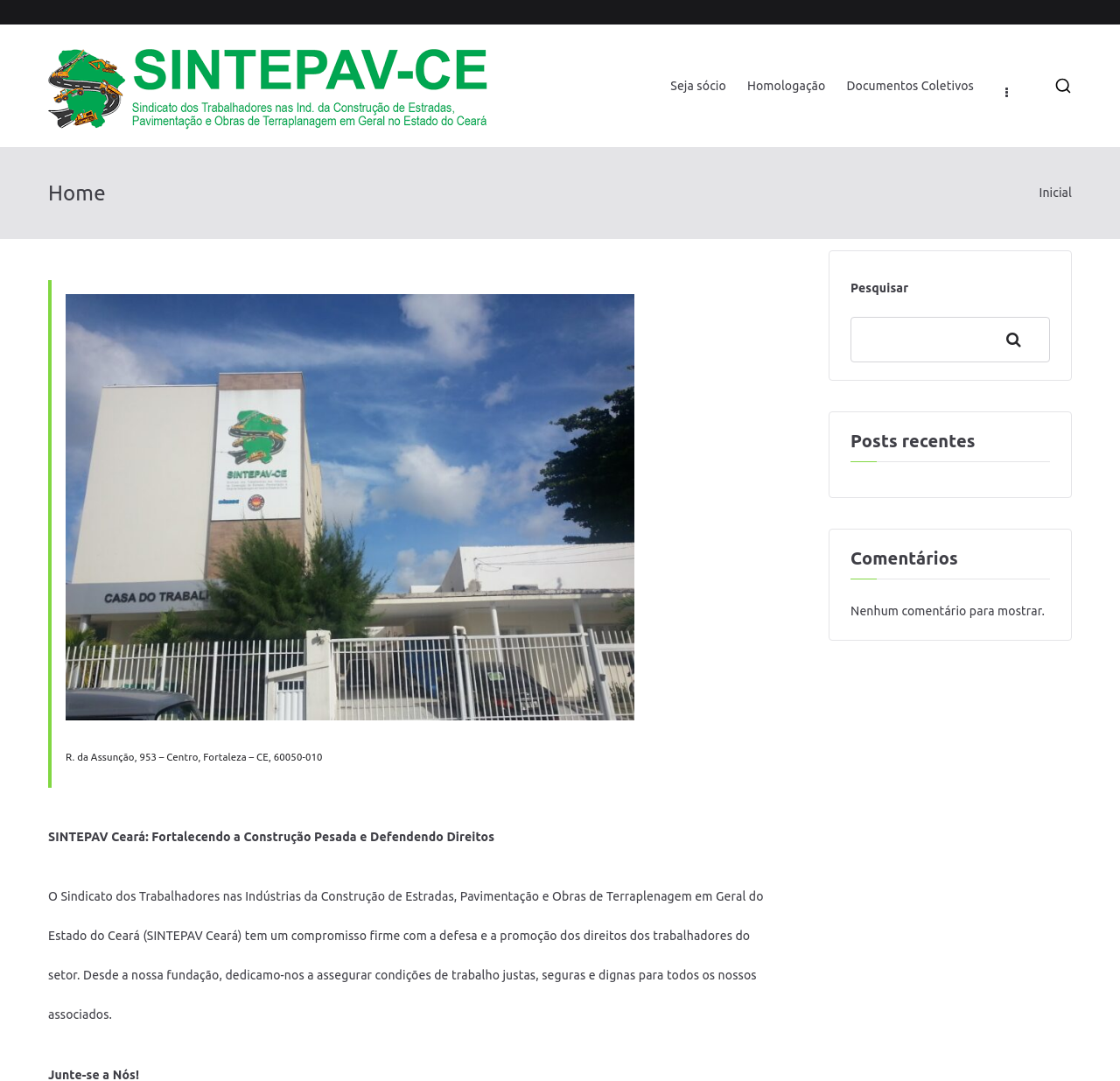Please analyze the image and give a detailed answer to the question:
What is the name of the organization?

The name of the organization can be found in the blockquote section, where it is written as 'SINTEPAV Ceará: Fortalecendo a Construção Pesada e Defendendo Direitos'.